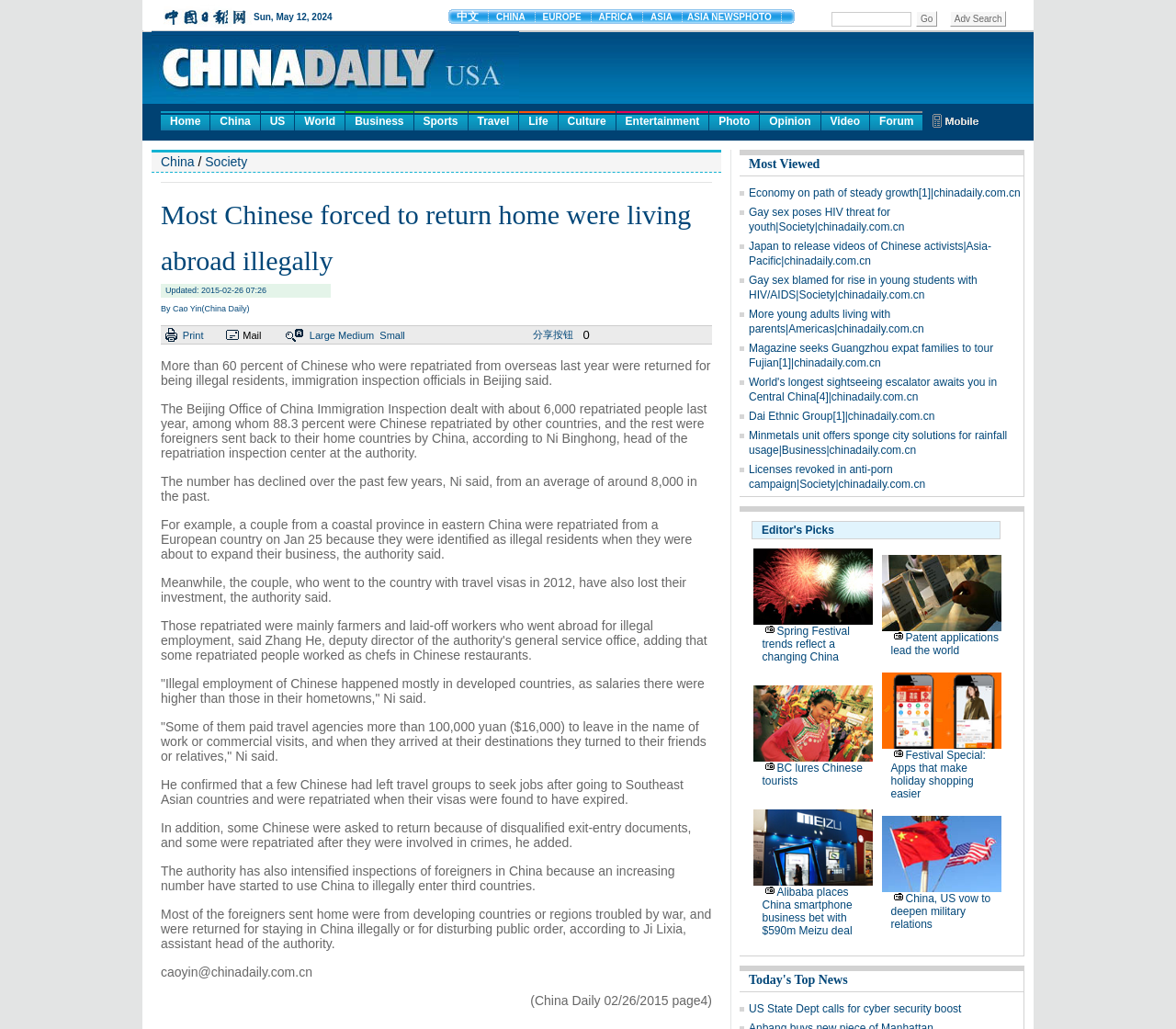Describe all the key features and sections of the webpage thoroughly.

This webpage is an article from China Daily, a news website. At the top, there is a navigation bar with links to different sections of the website, including "Home", "China", "US", "World", "Business", "Sports", "Travel", "Life", "Culture", "Entertainment", "Photo", "Opinion", "Video", and "Forum". 

Below the navigation bar, there is a heading that reads "Most Chinese forced to return home were living abroad illegally". This is followed by a subheading with the date "Updated: 2015-02-26 07:26" and the author's name "By Cao Yin (China Daily)". 

The main content of the article is divided into several paragraphs, which discuss the issue of Chinese citizens being repatriated from overseas due to illegal residency. The article cites statistics and quotes from officials, including Ni Binghong, head of the repatriation inspection center at the Beijing Office of China Immigration Inspection. 

On the right side of the page, there is a section titled "Most Viewed" with links to other news articles, including "Economy on path of steady growth", "Gay sex poses HIV threat for youth", "Japan to release videos of Chinese activists", and "Gay sex blamed for rise in young students with HIV/AIDS". 

At the bottom of the page, there is a section with the article's author's email address and a note indicating that the article was published in China Daily on page 4 on February 26, 2015.